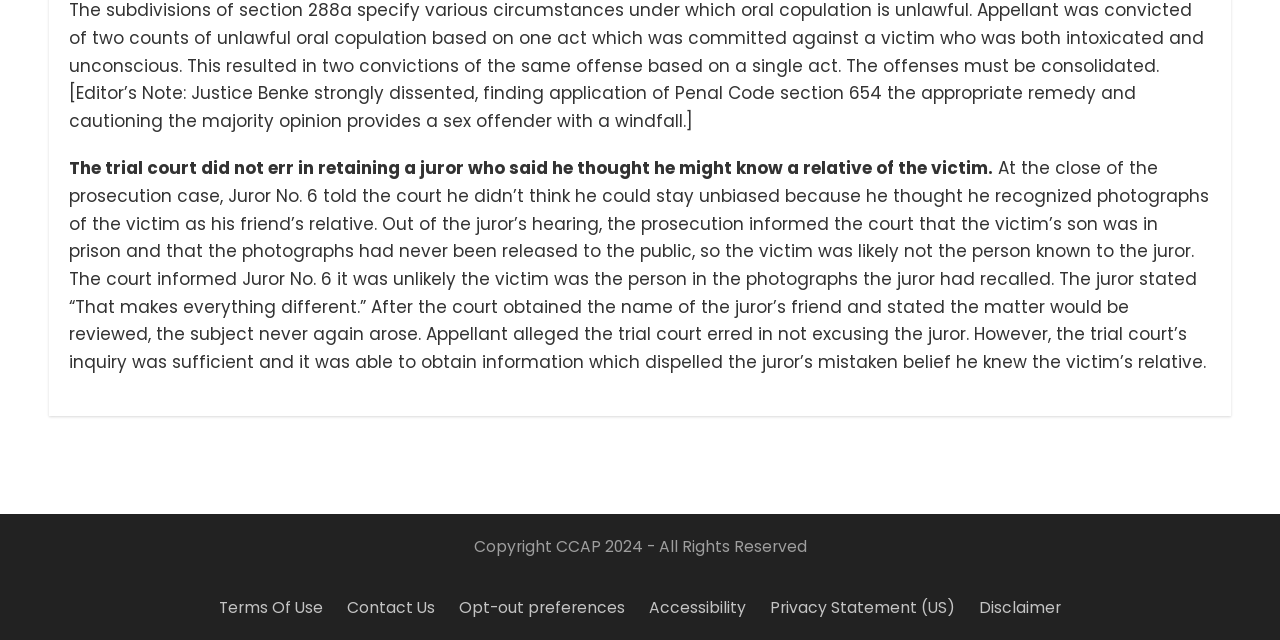Bounding box coordinates are given in the format (top-left x, top-left y, bottom-right x, bottom-right y). All values should be floating point numbers between 0 and 1. Provide the bounding box coordinate for the UI element described as: Contact Us

[0.271, 0.933, 0.34, 0.965]